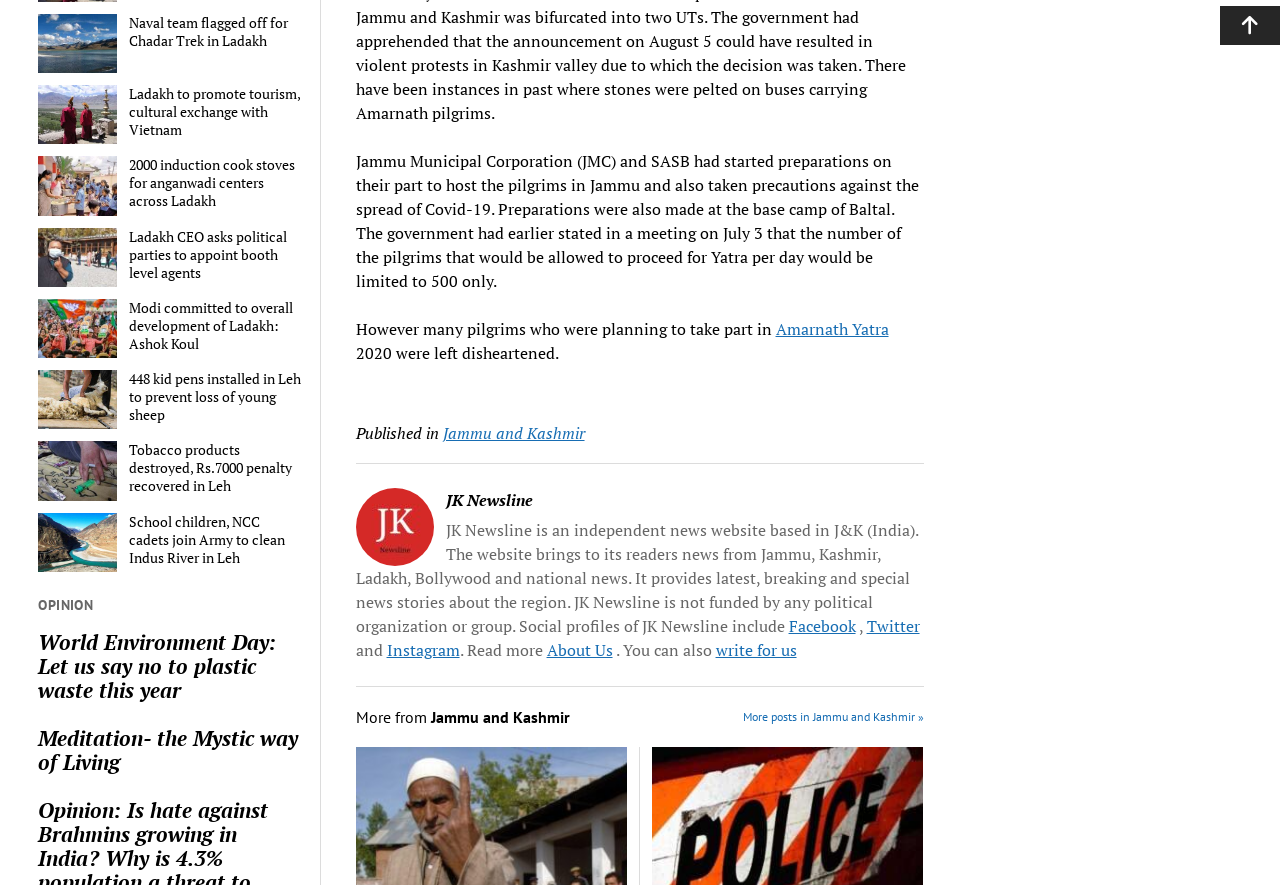What is the topic of the article with the image of a Ladakhi voter?
Please utilize the information in the image to give a detailed response to the question.

I found the image of a Ladakhi voter by looking at the OCR text of the image element with bounding box coordinates [0.03, 0.257, 0.092, 0.324]. Then, I looked at the nearby link element with text 'Ladakh CEO asks political parties to appoint booth level agents' and inferred that the topic of the article is related to LADHC leh polls.